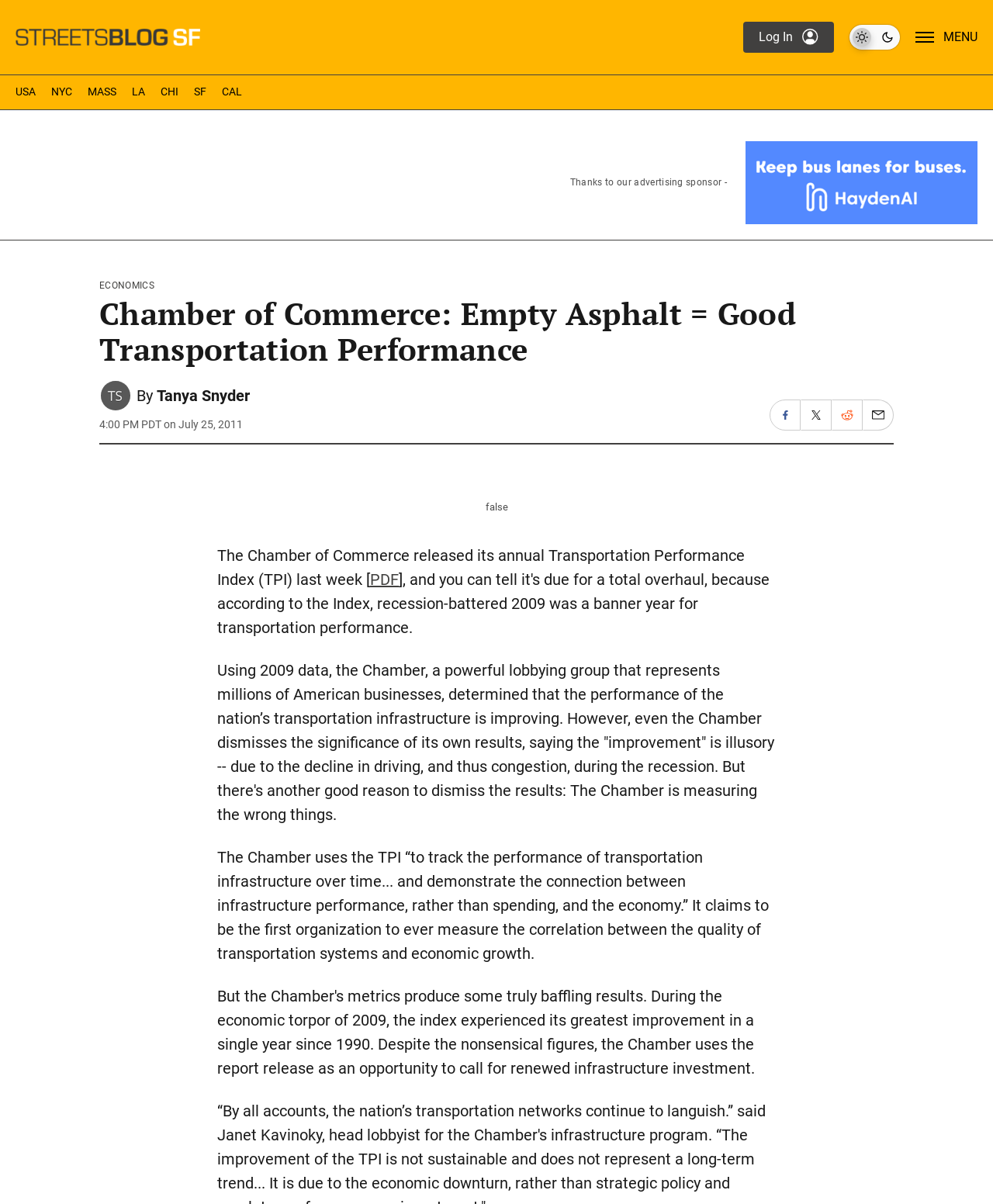Highlight the bounding box coordinates of the element that should be clicked to carry out the following instruction: "Open the menu". The coordinates must be given as four float numbers ranging from 0 to 1, i.e., [left, top, right, bottom].

[0.922, 0.02, 0.984, 0.042]